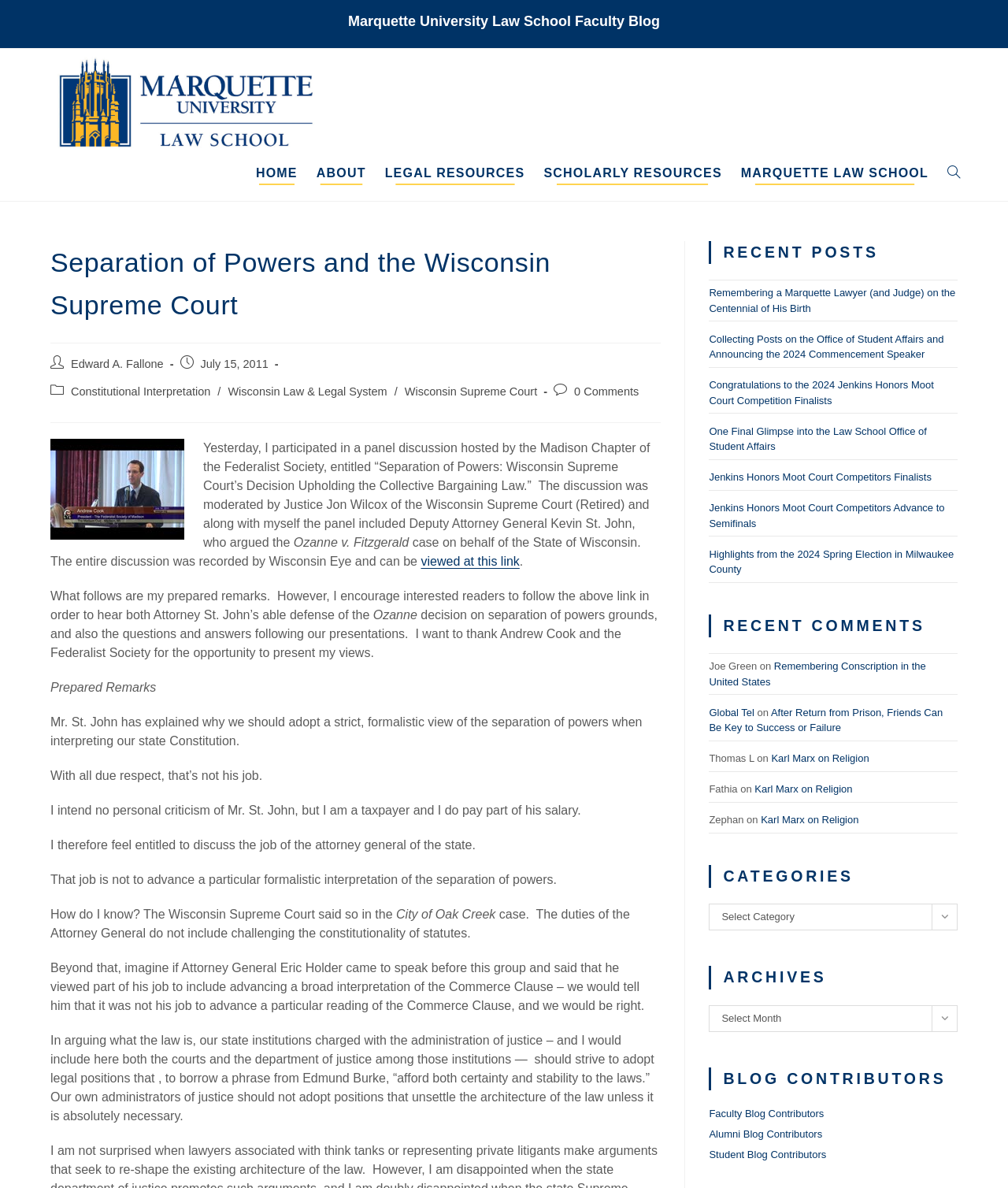Identify the bounding box coordinates of the specific part of the webpage to click to complete this instruction: "Read recent post 'Remembering a Marquette Lawyer (and Judge) on the Centennial of His Birth'".

[0.703, 0.242, 0.948, 0.264]